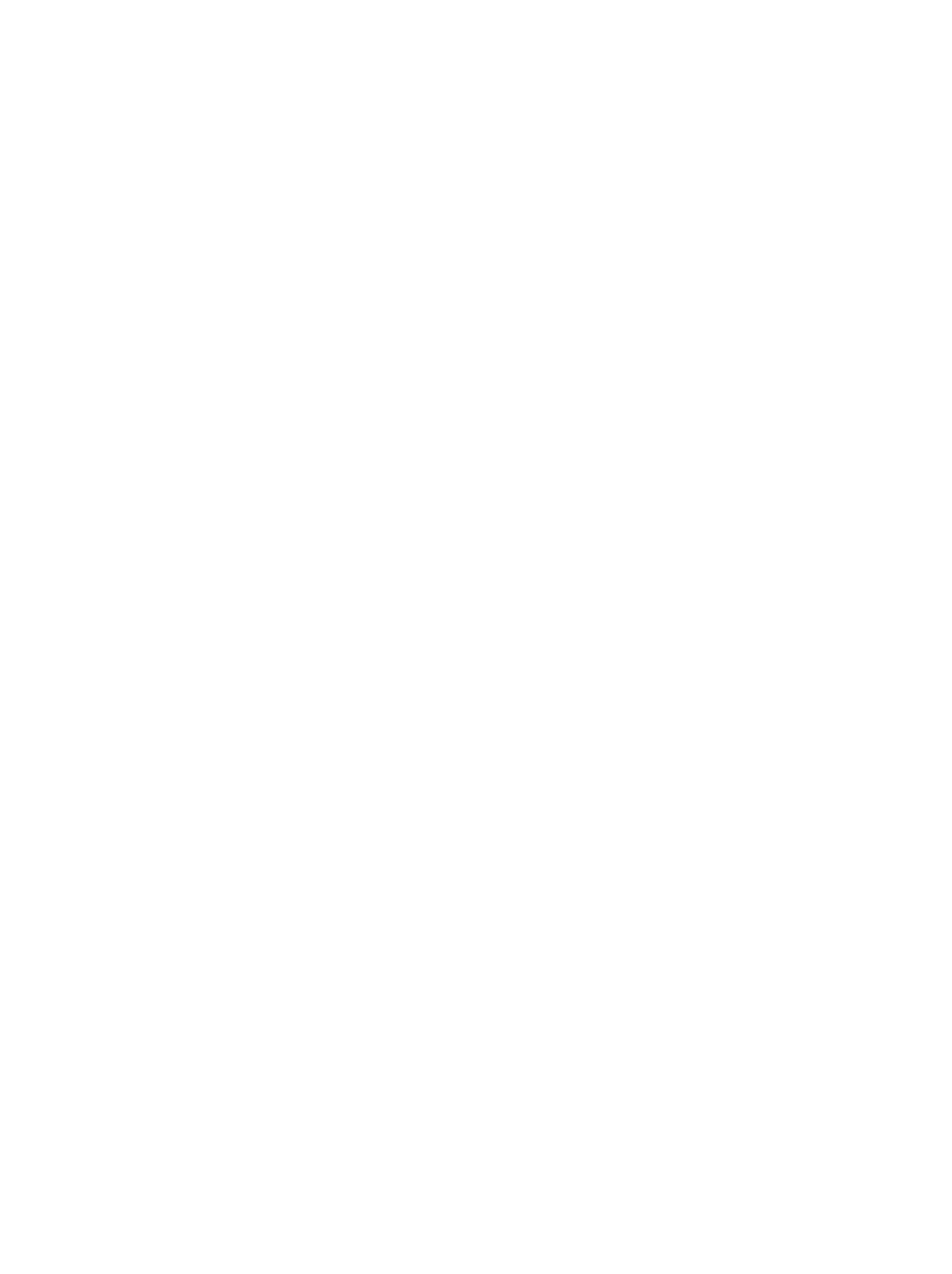Determine the bounding box coordinates of the clickable element to complete this instruction: "Click on LIBRARY AND ARCHIVES CANADA SCHOLAR AWARDS". Provide the coordinates in the format of four float numbers between 0 and 1, [left, top, right, bottom].

[0.095, 0.053, 0.316, 0.102]